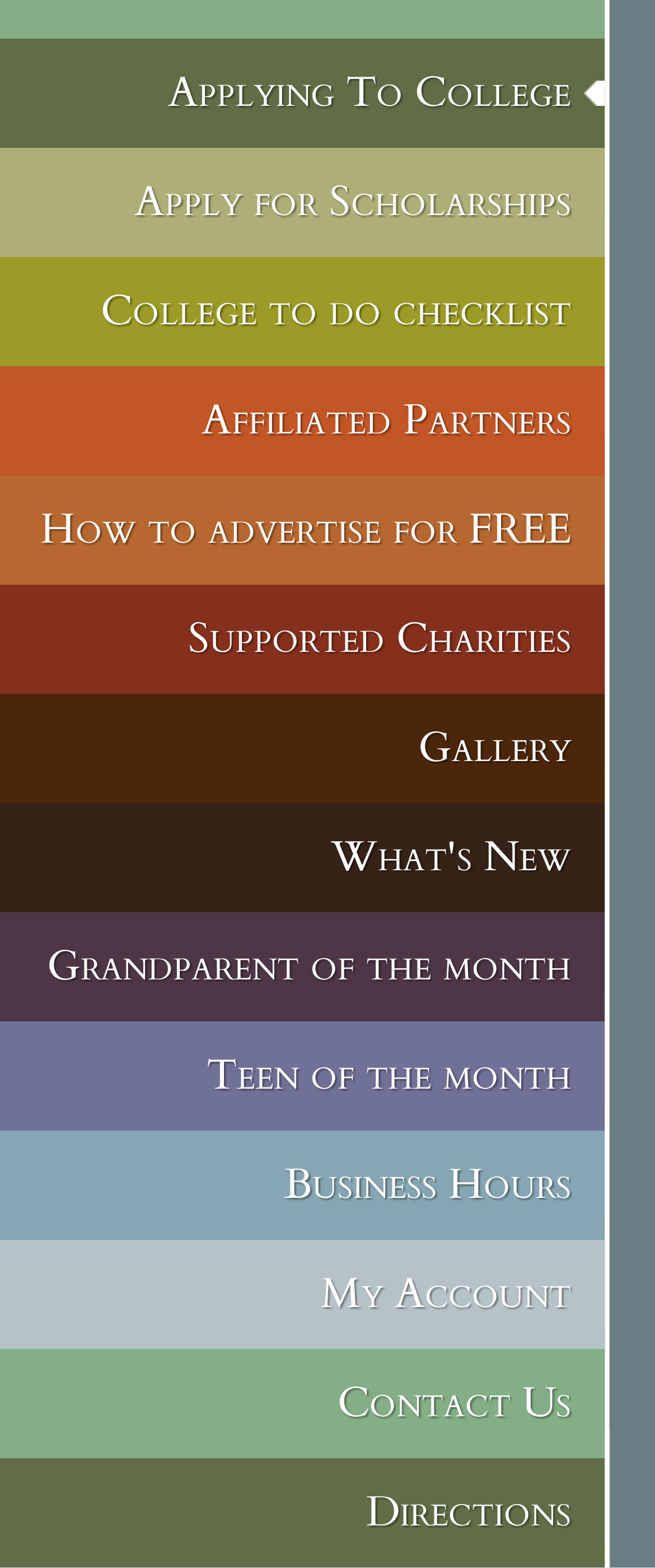Identify the bounding box coordinates for the element you need to click to achieve the following task: "Check supported charities". Provide the bounding box coordinates as four float numbers between 0 and 1, in the form [left, top, right, bottom].

[0.0, 0.373, 0.923, 0.442]